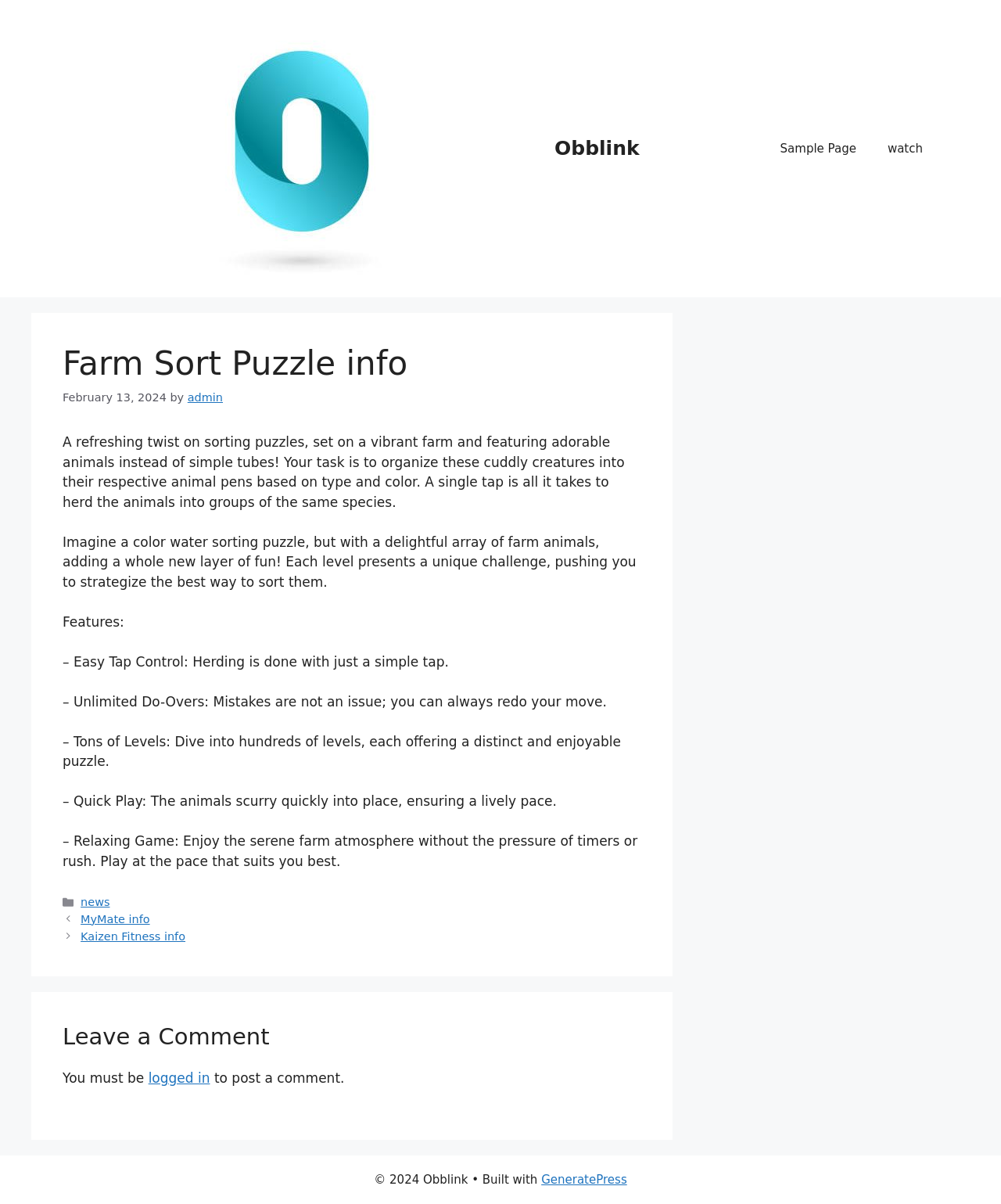Please find the bounding box coordinates of the section that needs to be clicked to achieve this instruction: "check Categories".

[0.08, 0.743, 0.141, 0.754]